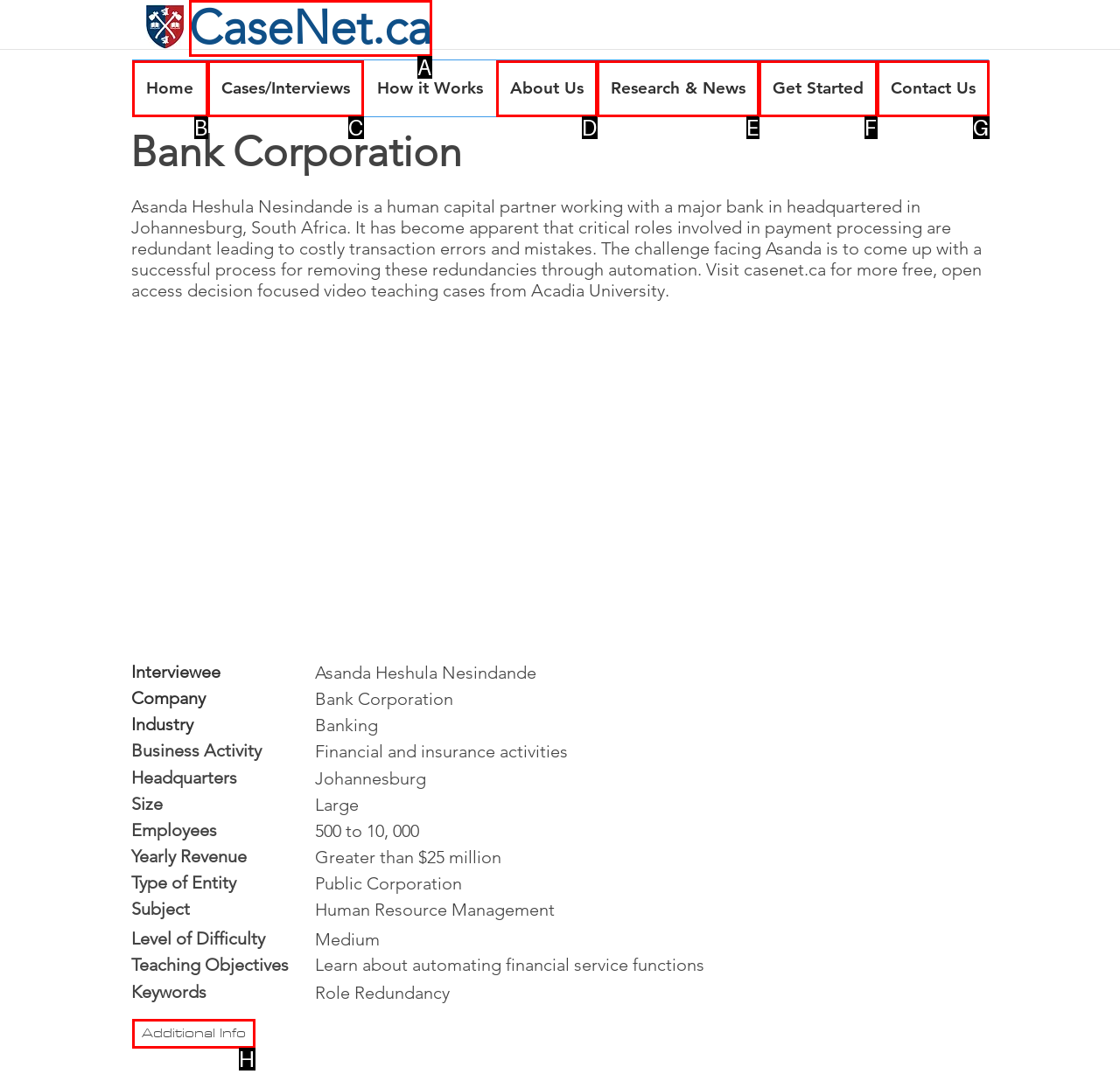Choose the letter that best represents the description: parent_node: SEARCH FOR: value="Search". Provide the letter as your response.

None